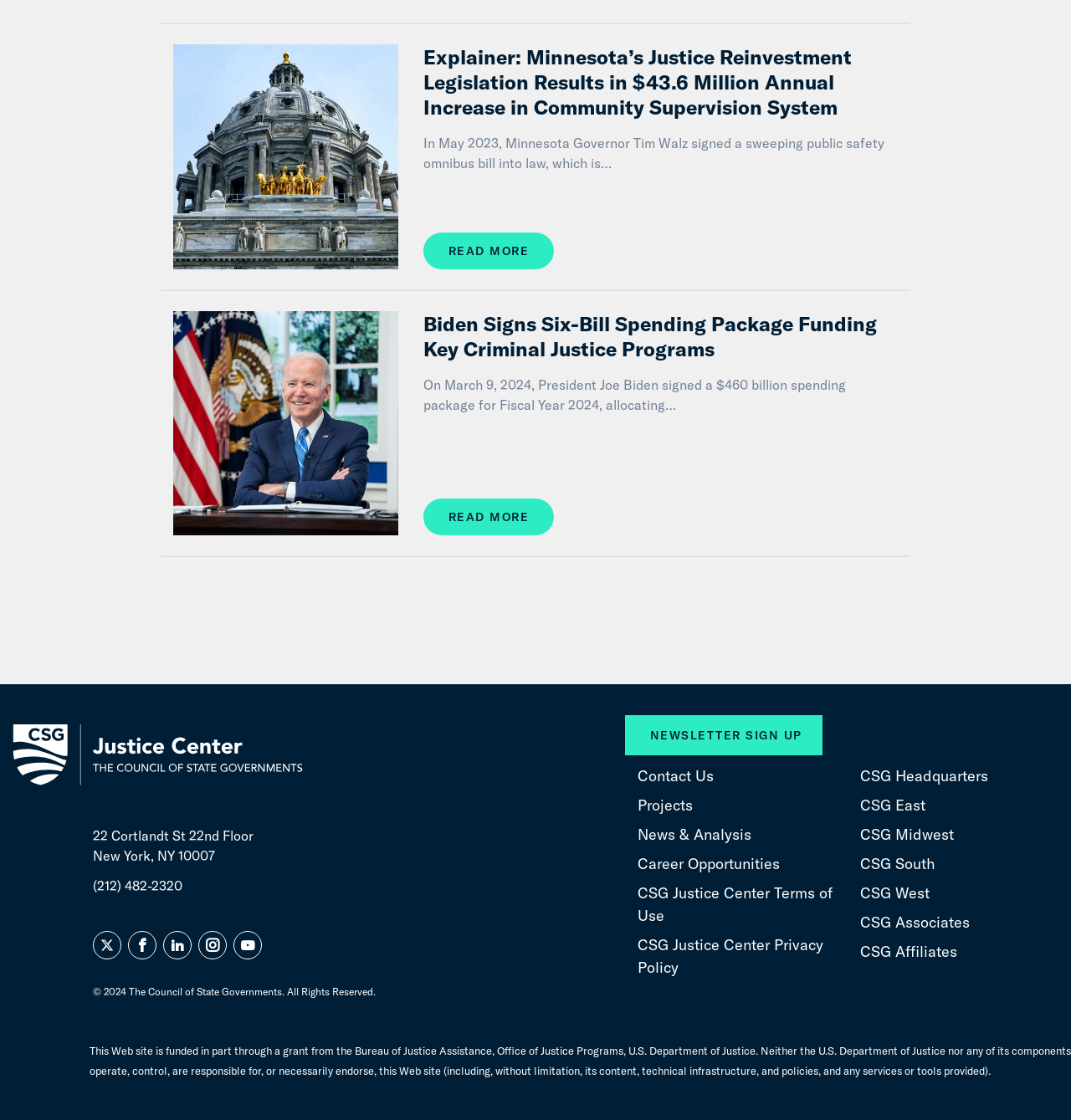Please find the bounding box coordinates of the clickable region needed to complete the following instruction: "View the image for Biden Signs Six-Bill Spending Package Funding Key Criminal Justice Programs". The bounding box coordinates must consist of four float numbers between 0 and 1, i.e., [left, top, right, bottom].

[0.162, 0.278, 0.372, 0.478]